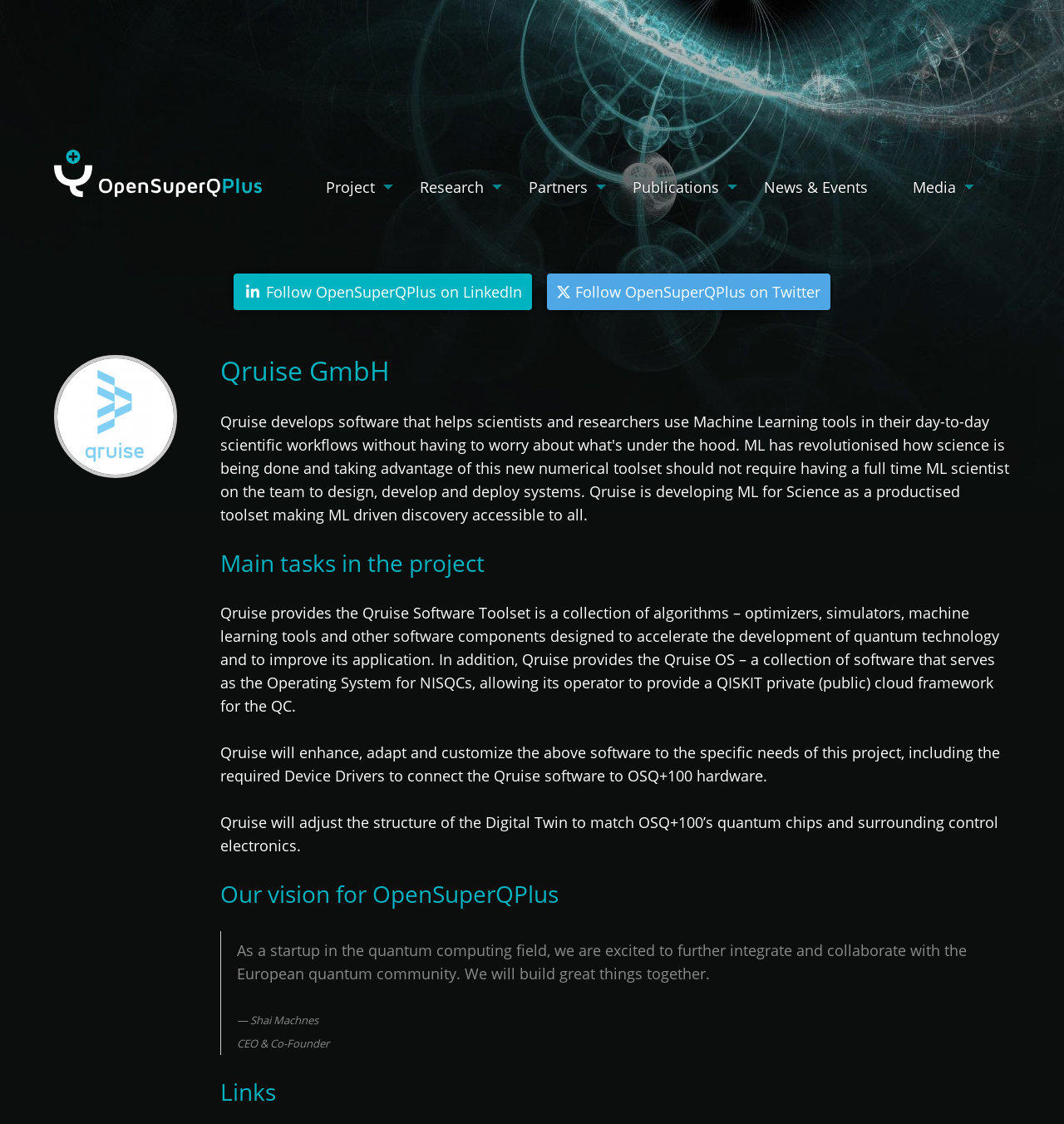Highlight the bounding box coordinates of the element that should be clicked to carry out the following instruction: "Go to the Project page". The coordinates must be given as four float numbers ranging from 0 to 1, i.e., [left, top, right, bottom].

[0.285, 0.153, 0.373, 0.179]